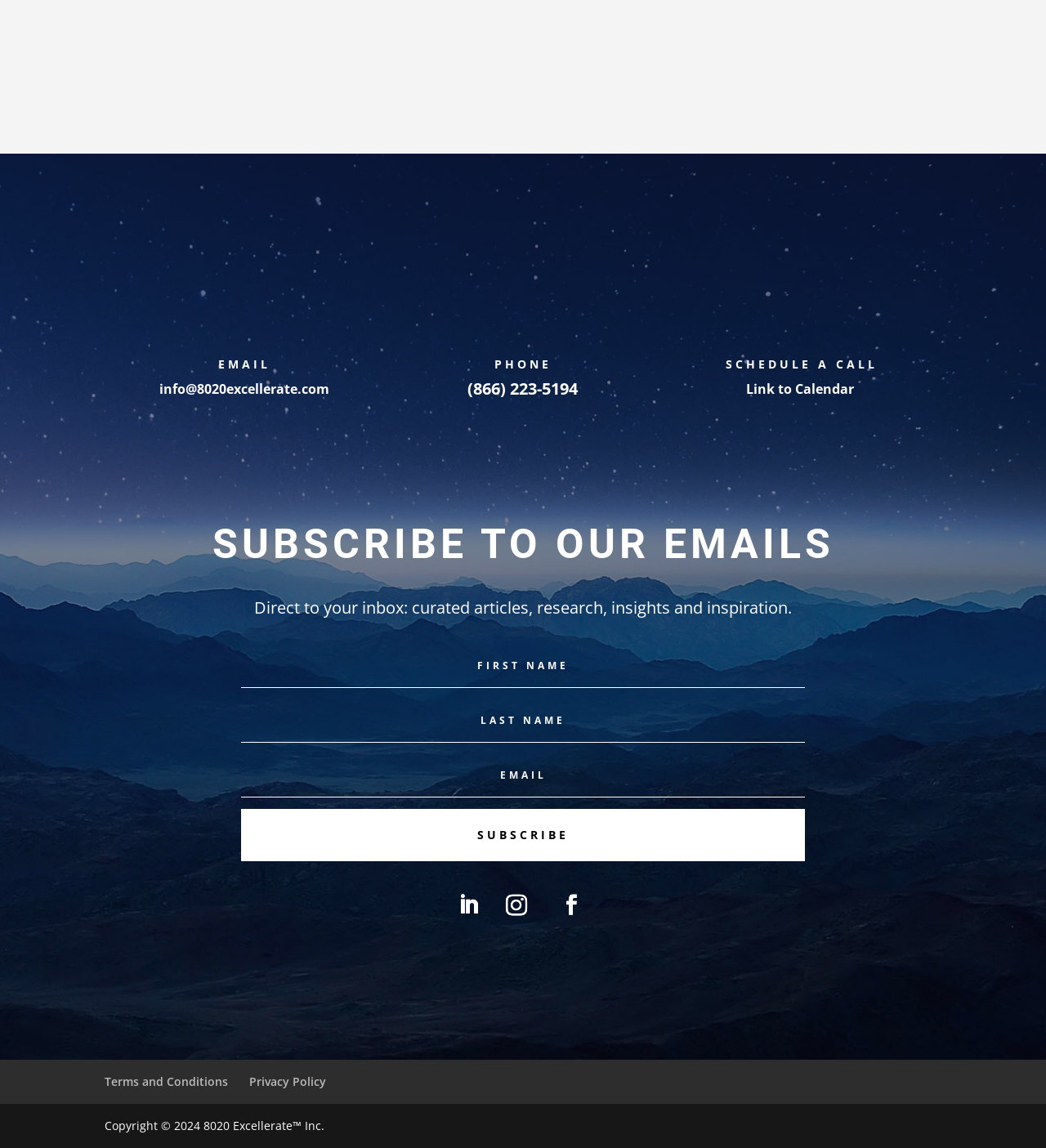What is the email address to contact?
Look at the screenshot and respond with one word or a short phrase.

info@8020excellerate.com